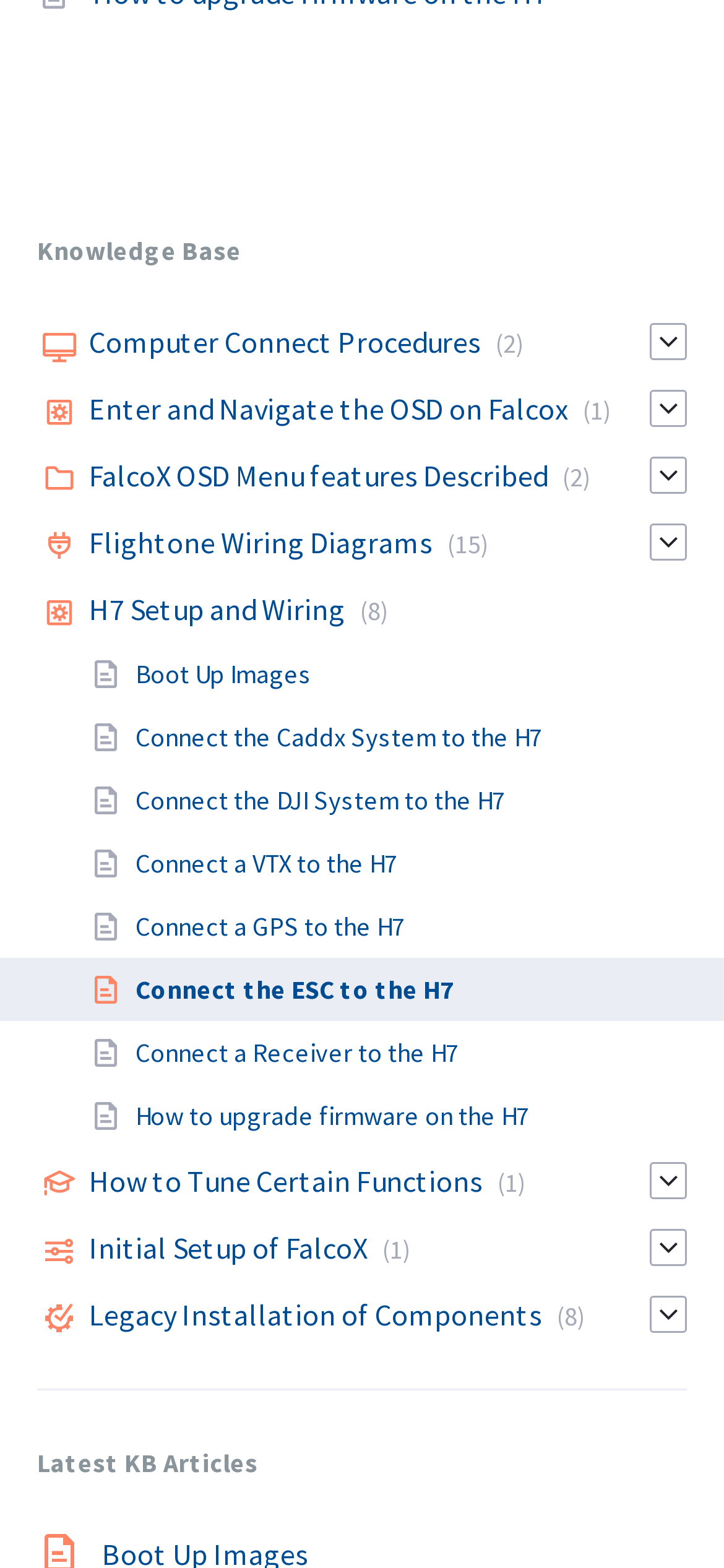Provide your answer in a single word or phrase: 
How many links are there in the knowledge base?

15